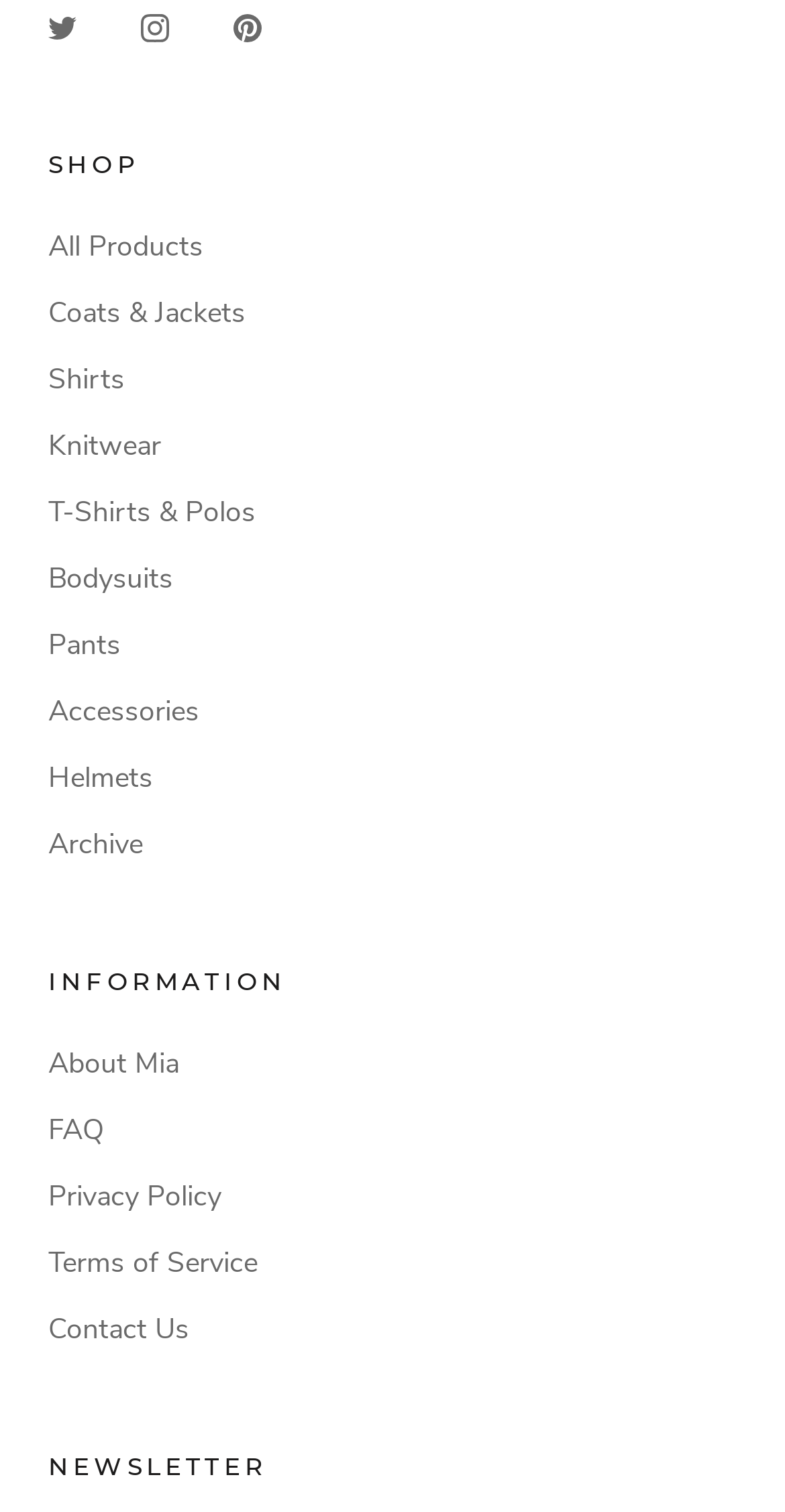Please find the bounding box coordinates (top-left x, top-left y, bottom-right x, bottom-right y) in the screenshot for the UI element described as follows: Contact Us

[0.062, 0.865, 0.938, 0.893]